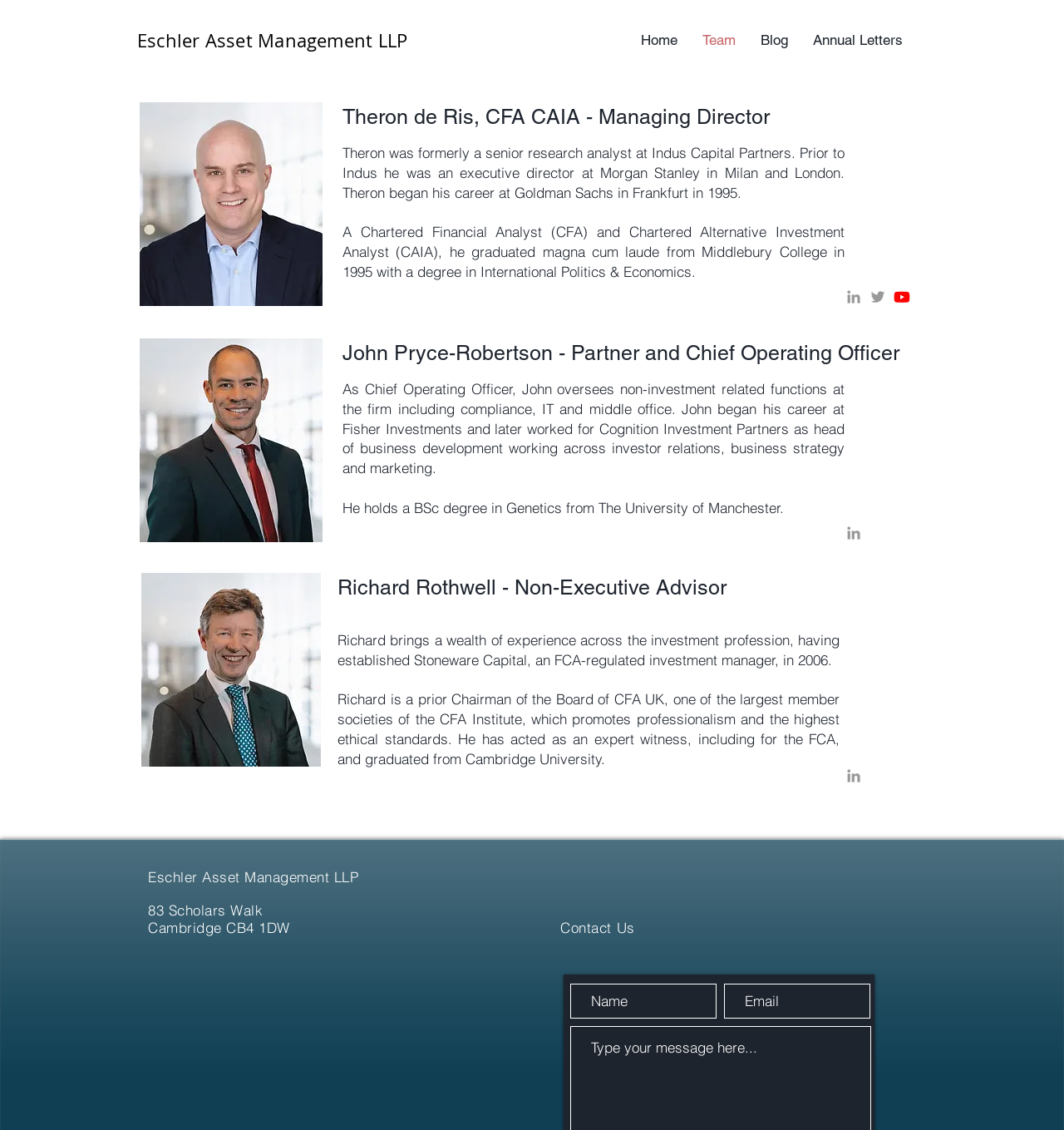Please specify the bounding box coordinates of the clickable region to carry out the following instruction: "Enter your name in the contact form". The coordinates should be four float numbers between 0 and 1, in the format [left, top, right, bottom].

[0.536, 0.87, 0.673, 0.901]